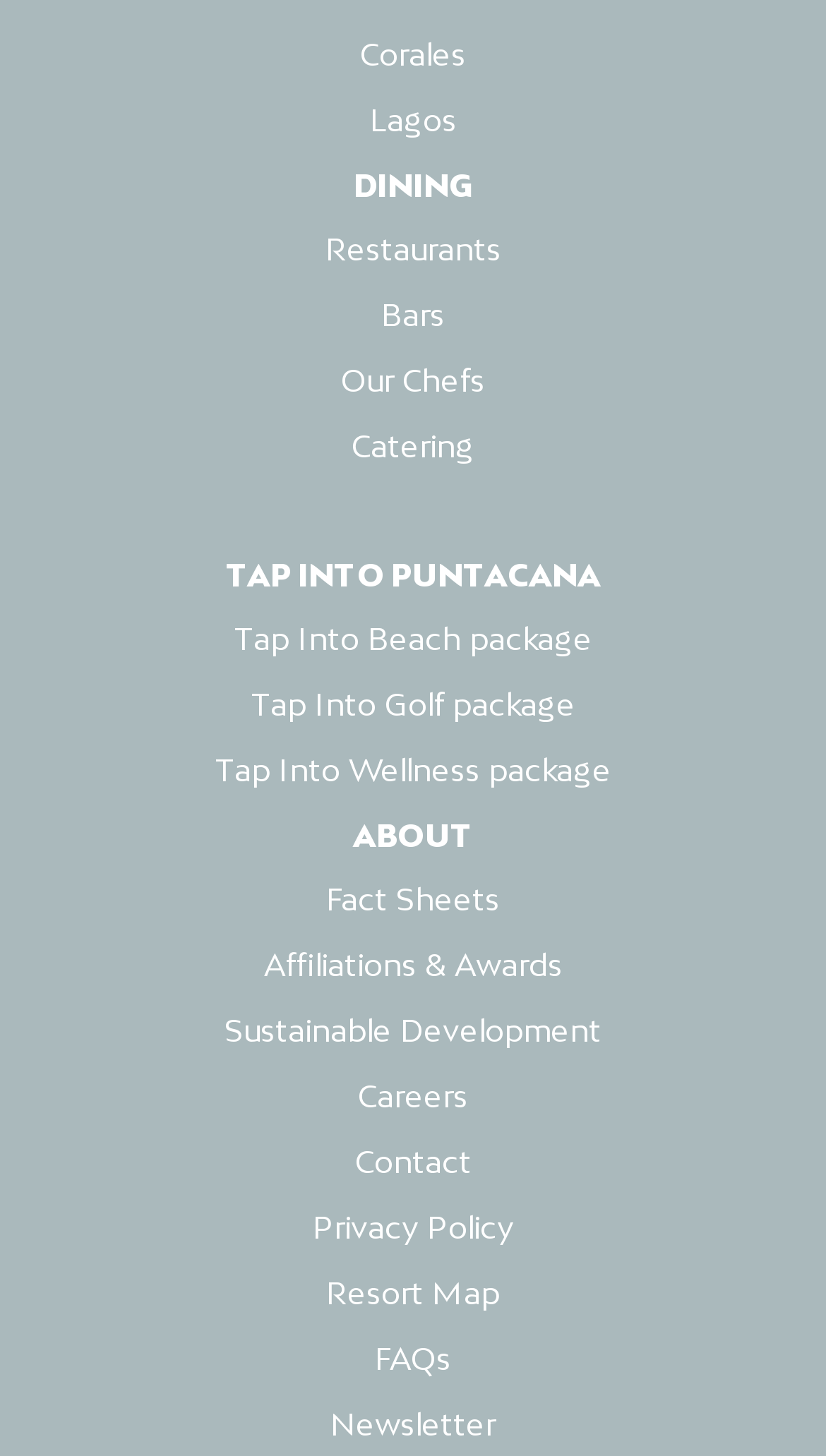Based on the image, give a detailed response to the question: What is the purpose of the 'Catering' link?

The 'Catering' link is likely related to food services provided by the resort, as it is placed alongside links to 'Restaurants' and 'Bars'.